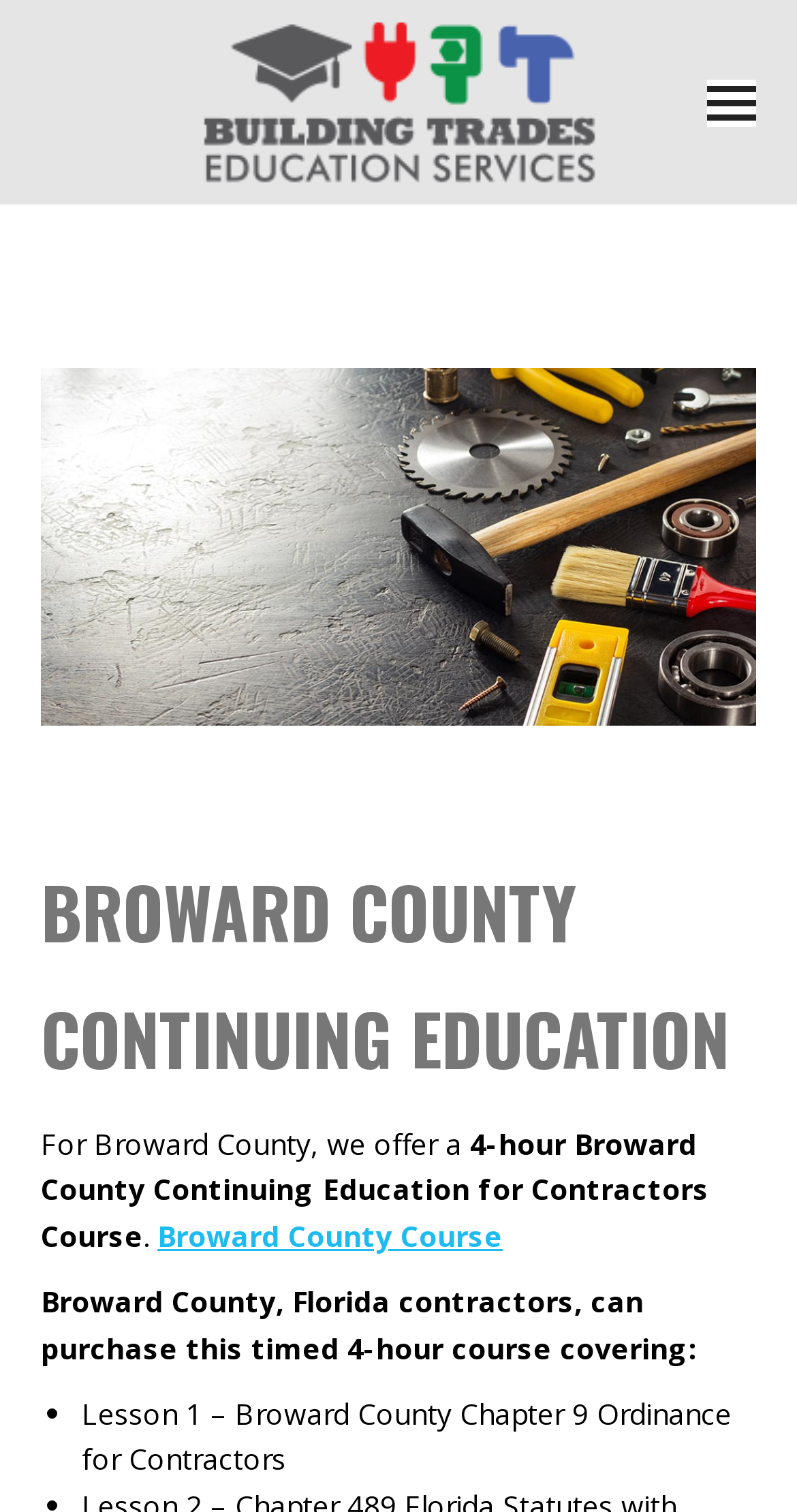Using the description: "alt="Building Trades Education Services"", determine the UI element's bounding box coordinates. Ensure the coordinates are in the format of four float numbers between 0 and 1, i.e., [left, top, right, bottom].

[0.244, 0.0, 0.756, 0.135]